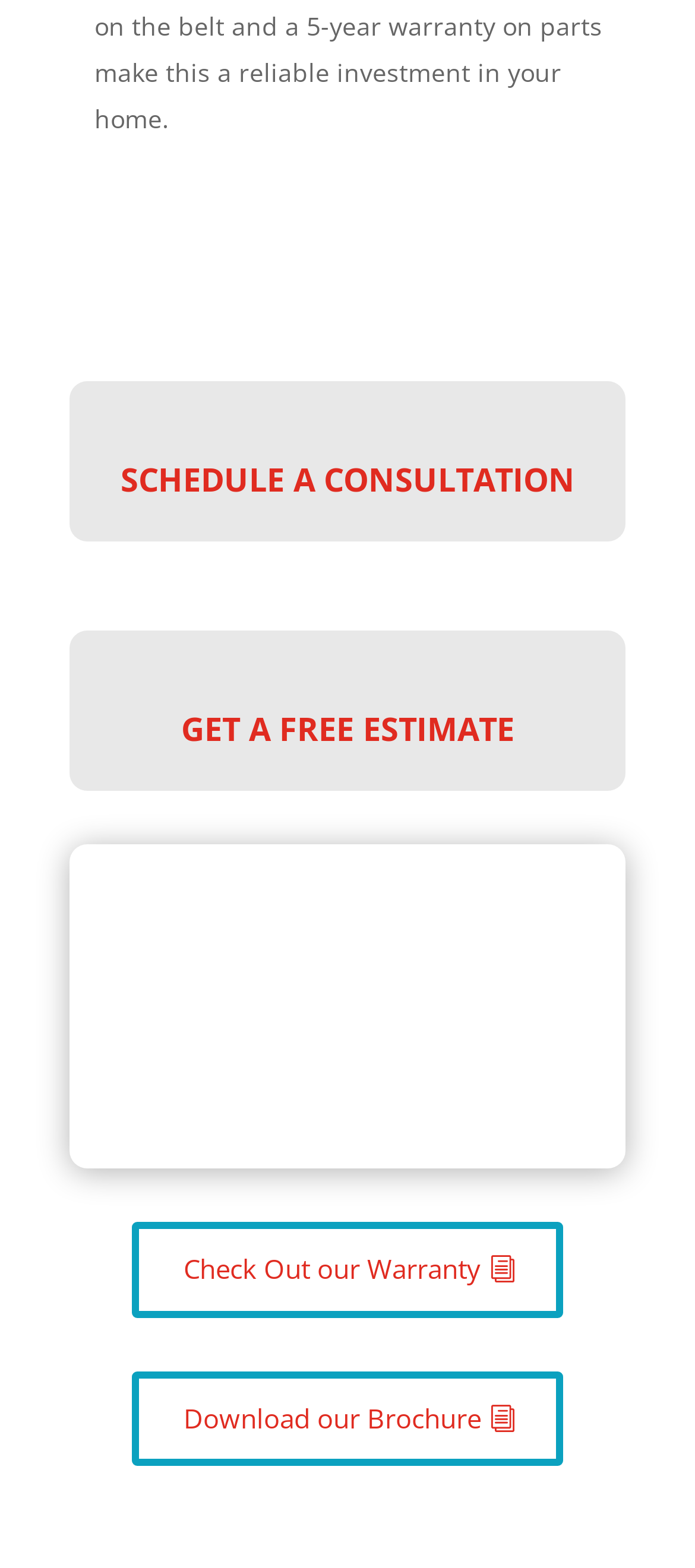Respond with a single word or phrase for the following question: 
How many downloadable resources are available?

1